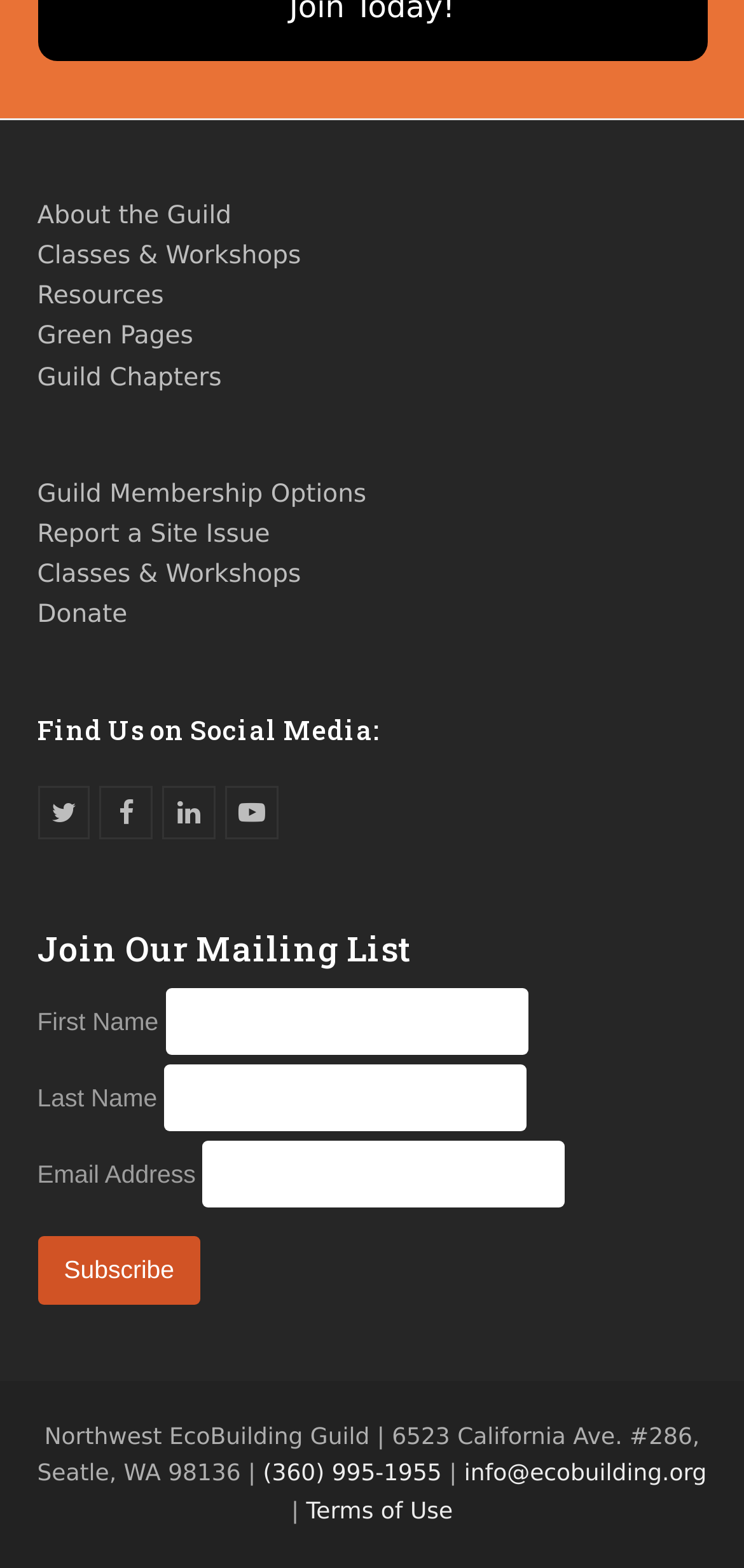How many links are available in the top navigation menu?
Please use the visual content to give a single word or phrase answer.

8